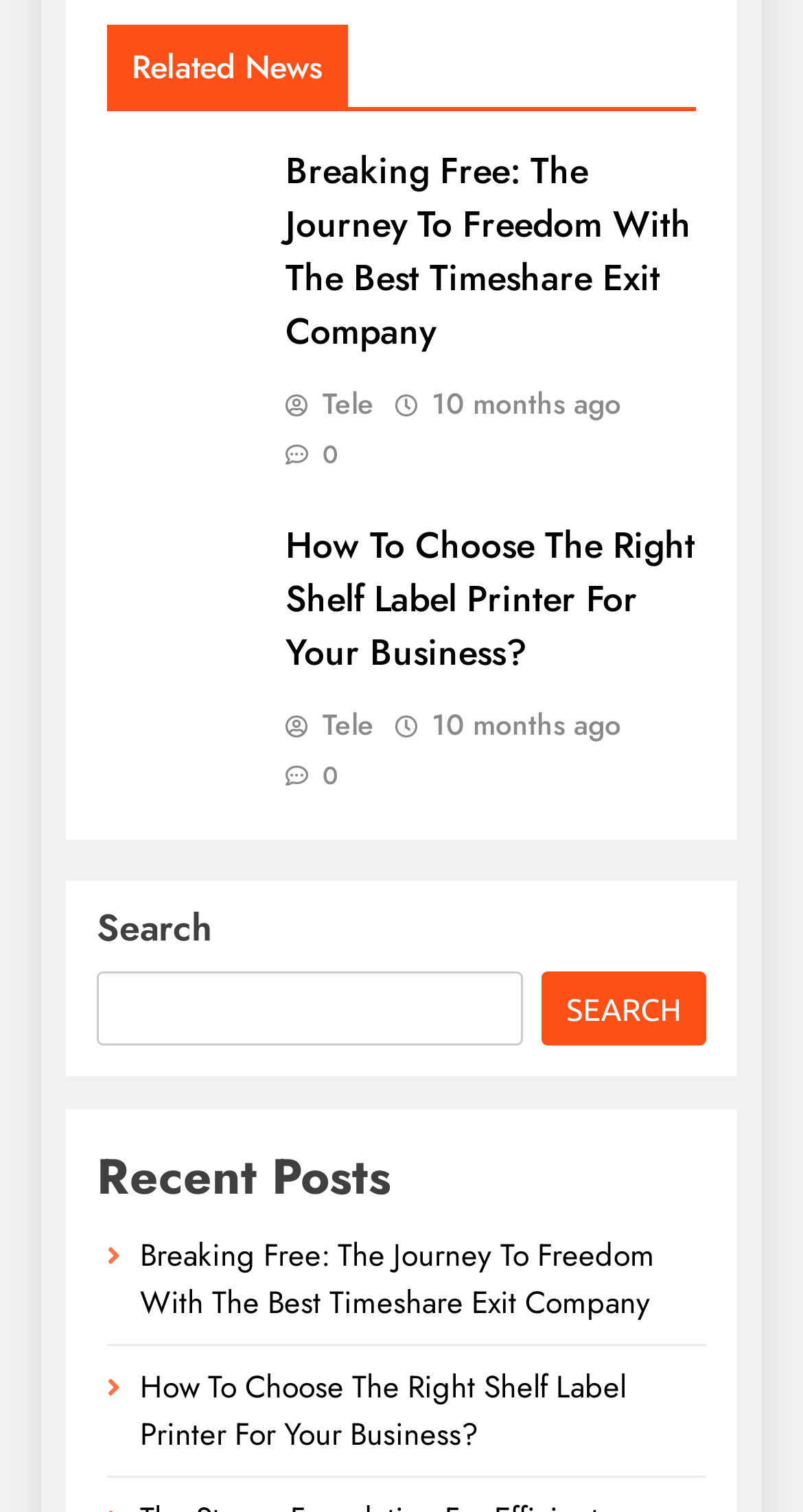Please identify the bounding box coordinates of the element that needs to be clicked to execute the following command: "Read How To Choose The Right Shelf Label Printer For Your Business?". Provide the bounding box using four float numbers between 0 and 1, formatted as [left, top, right, bottom].

[0.355, 0.343, 0.865, 0.45]